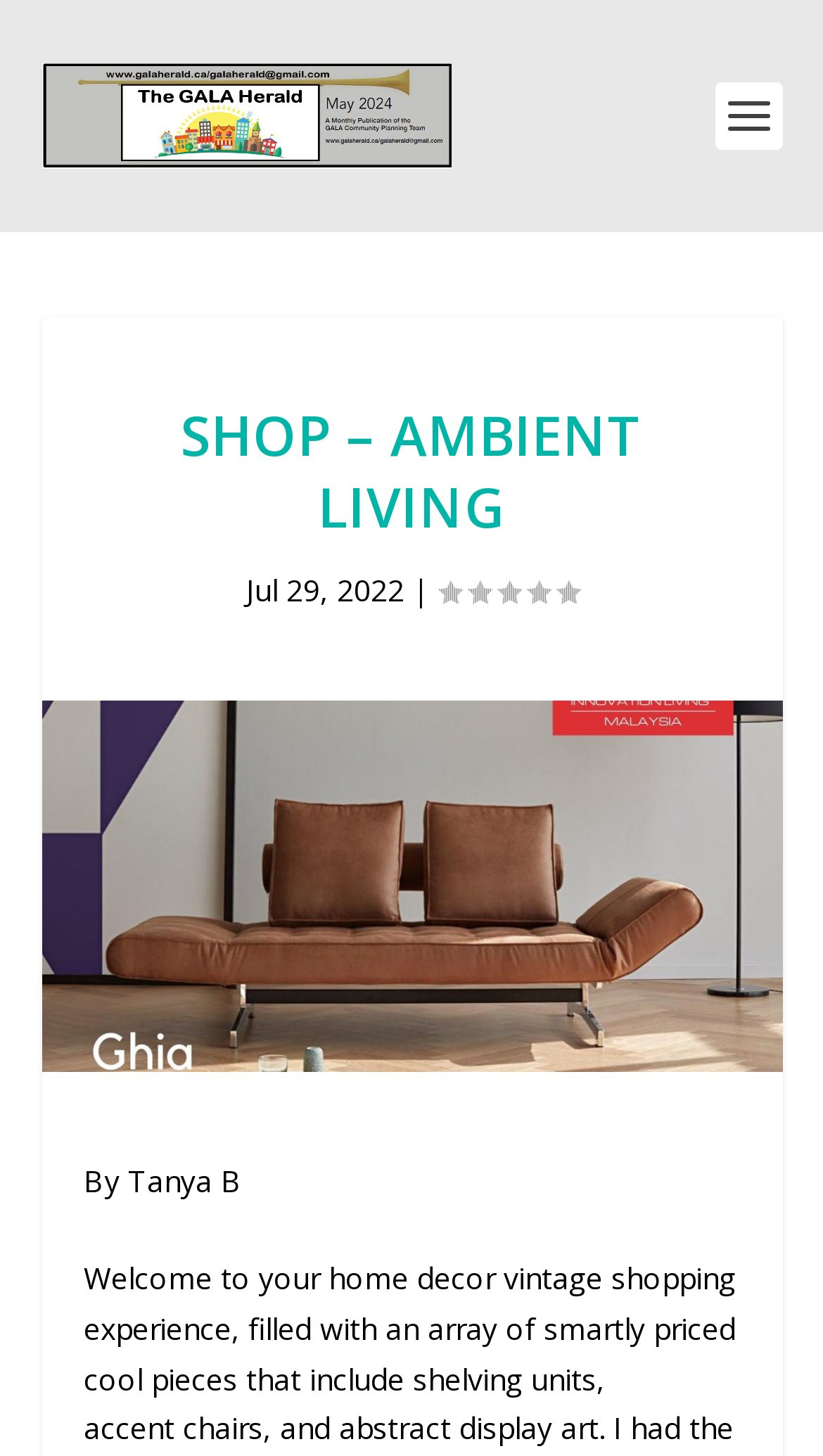Use the details in the image to answer the question thoroughly: 
Is there an image on the top of the webpage?

I found an image on the top of the webpage by looking at the image element with bounding box coordinates [0.05, 0.043, 0.549, 0.116]. The y1 coordinate of this element is small, indicating that it is located at the top of the webpage.